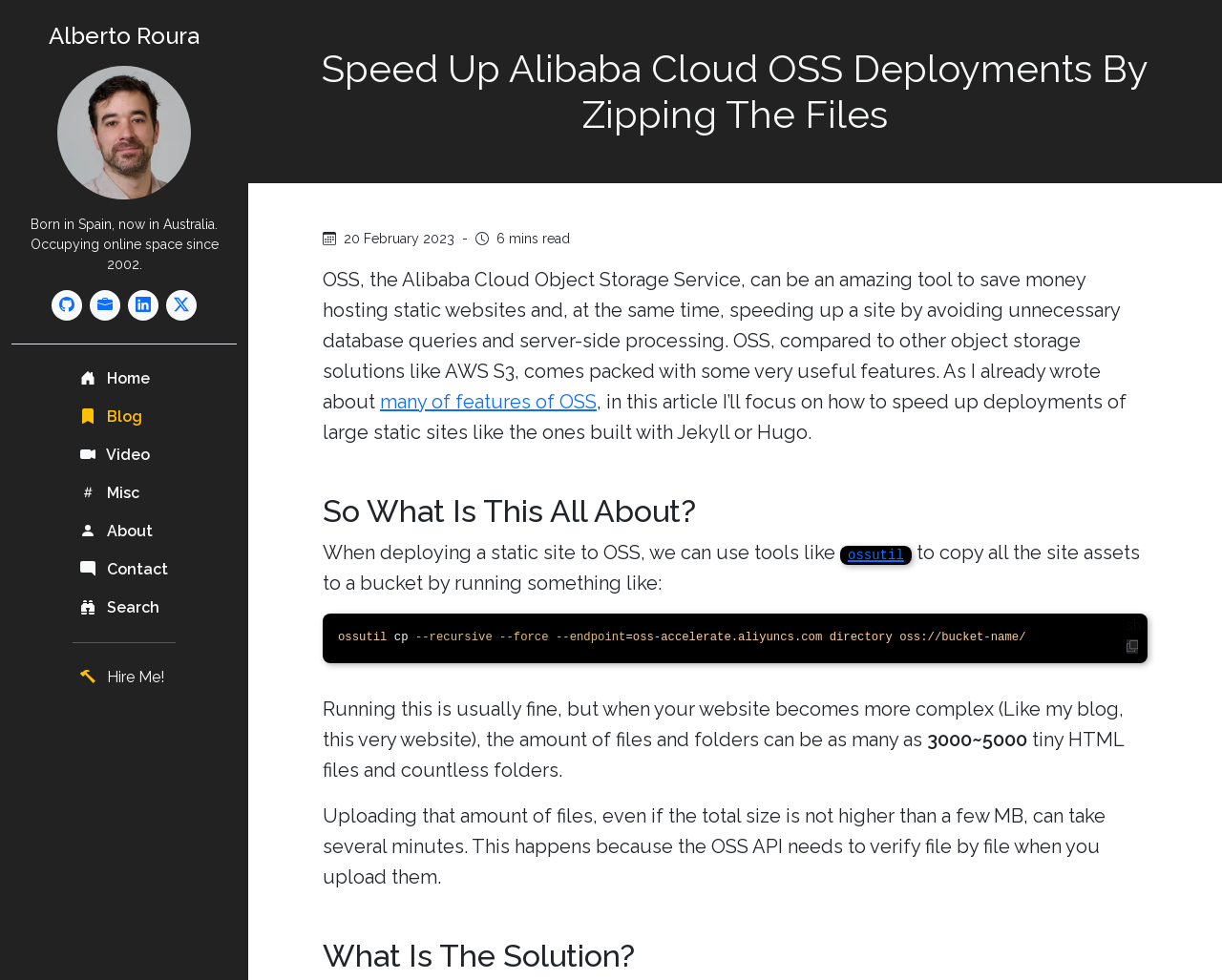Generate a detailed explanation of the webpage's features and information.

This webpage is about speeding up Alibaba Cloud OSS deployments by zipping files. At the top, there is a heading with the title "Speed Up Alibaba Cloud OSS Deployments By Zipping The Files" and a smaller heading with the author's name, "Alberto Roura". Below the author's name, there is a brief description of the author and links to their social media profiles, including GitHub, Guztia, LinkedIn, and Twitter/X.

On the left side, there is a navigation menu with links to "Home", "Blog", "Video", "Misc", "About", and "Contact". Each link has a small icon next to it. Below the navigation menu, there is a search button.

The main content of the webpage is divided into sections. The first section explains the benefits of using OSS, the Alibaba Cloud Object Storage Service, for hosting static websites. It mentions that OSS can help save money and speed up a site by avoiding unnecessary database queries and server-side processing.

The next section, "So What Is This All About?", explains the problem of deploying large static sites to OSS. It describes how tools like ossutil can be used to copy site assets to a bucket, but this process can take several minutes for complex websites with many files and folders.

The solution to this problem is presented in the following section, "What Is The Solution?", but the details are not provided in the given accessibility tree.